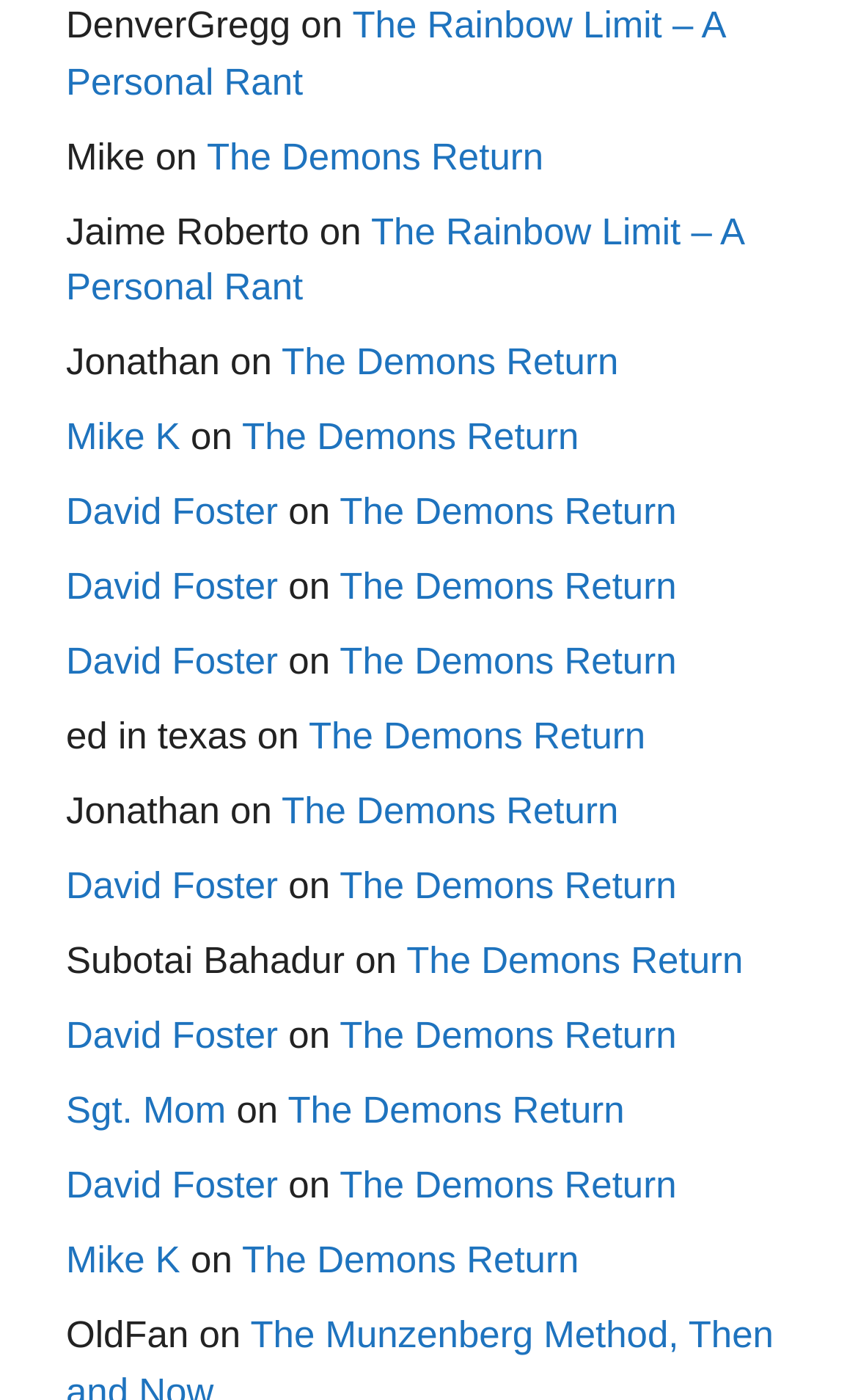How many times is the word 'on' mentioned on this webpage?
Look at the image and respond with a one-word or short phrase answer.

9